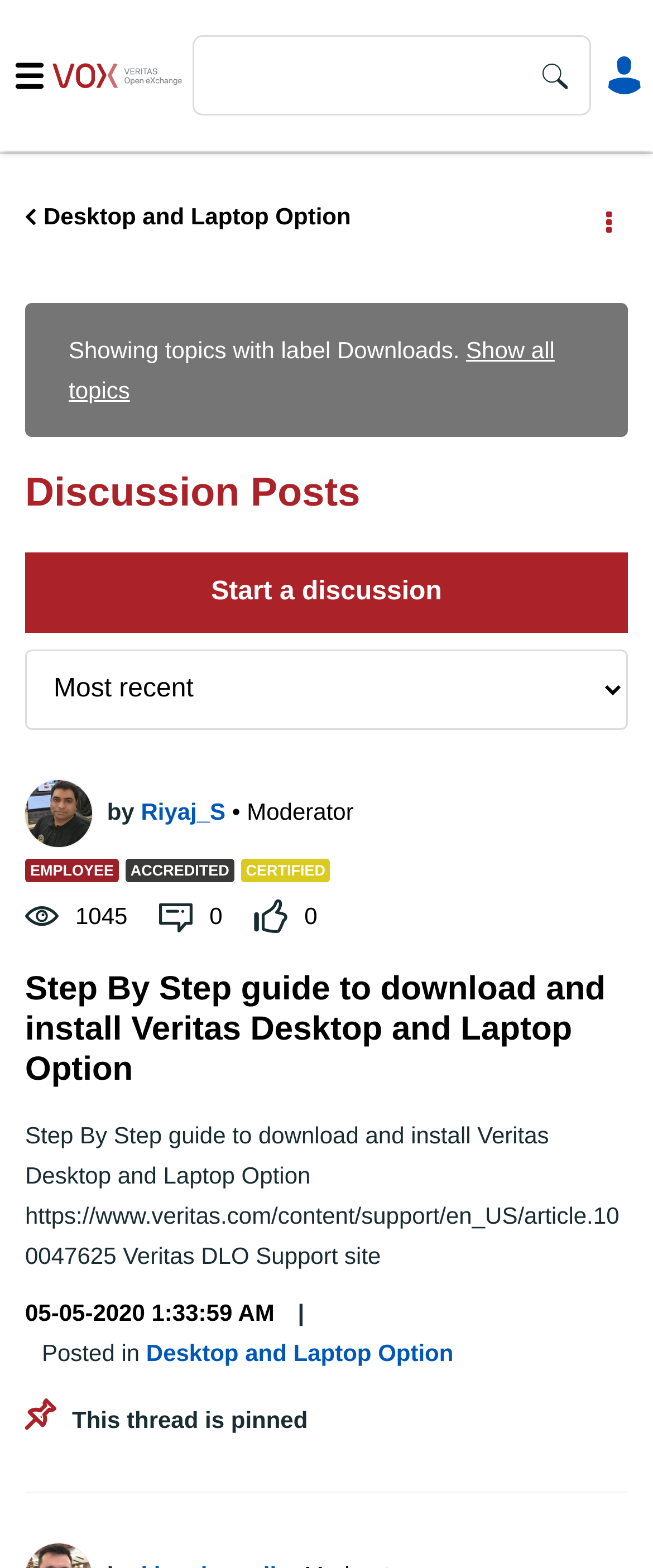Locate the UI element described by Riyaj_S and provide its bounding box coordinates. Use the format (top-left x, top-left y, bottom-right x, bottom-right y) with all values as floating point numbers between 0 and 1.

[0.216, 0.509, 0.355, 0.526]